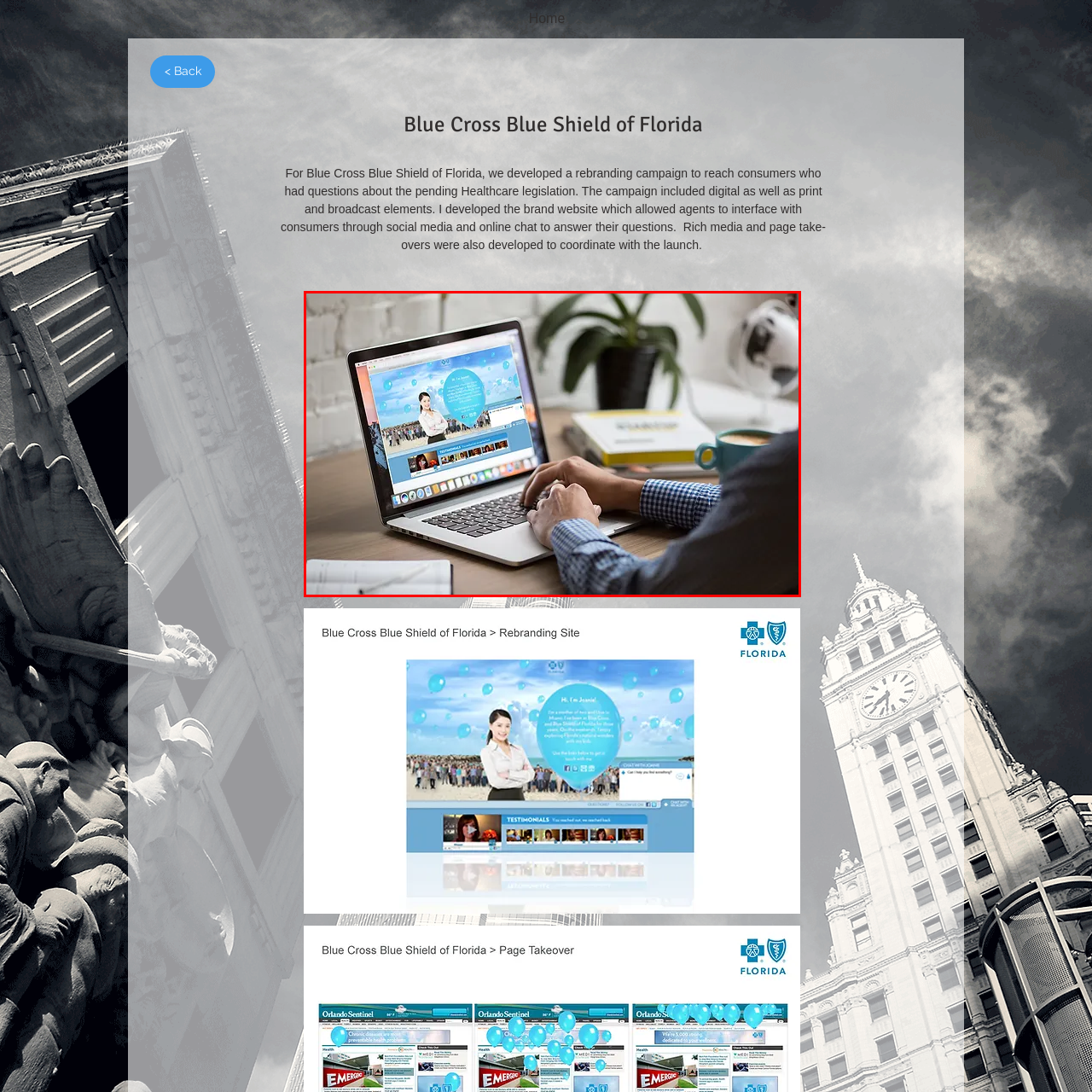What is in the background of the image?
Focus on the part of the image marked with a red bounding box and deliver an in-depth answer grounded in the visual elements you observe.

The image shows a person working on a laptop, and in the background, there is a green houseplant adding a touch of nature, and a white wall enhancing the brightness of the setting, creating a comfortable atmosphere.